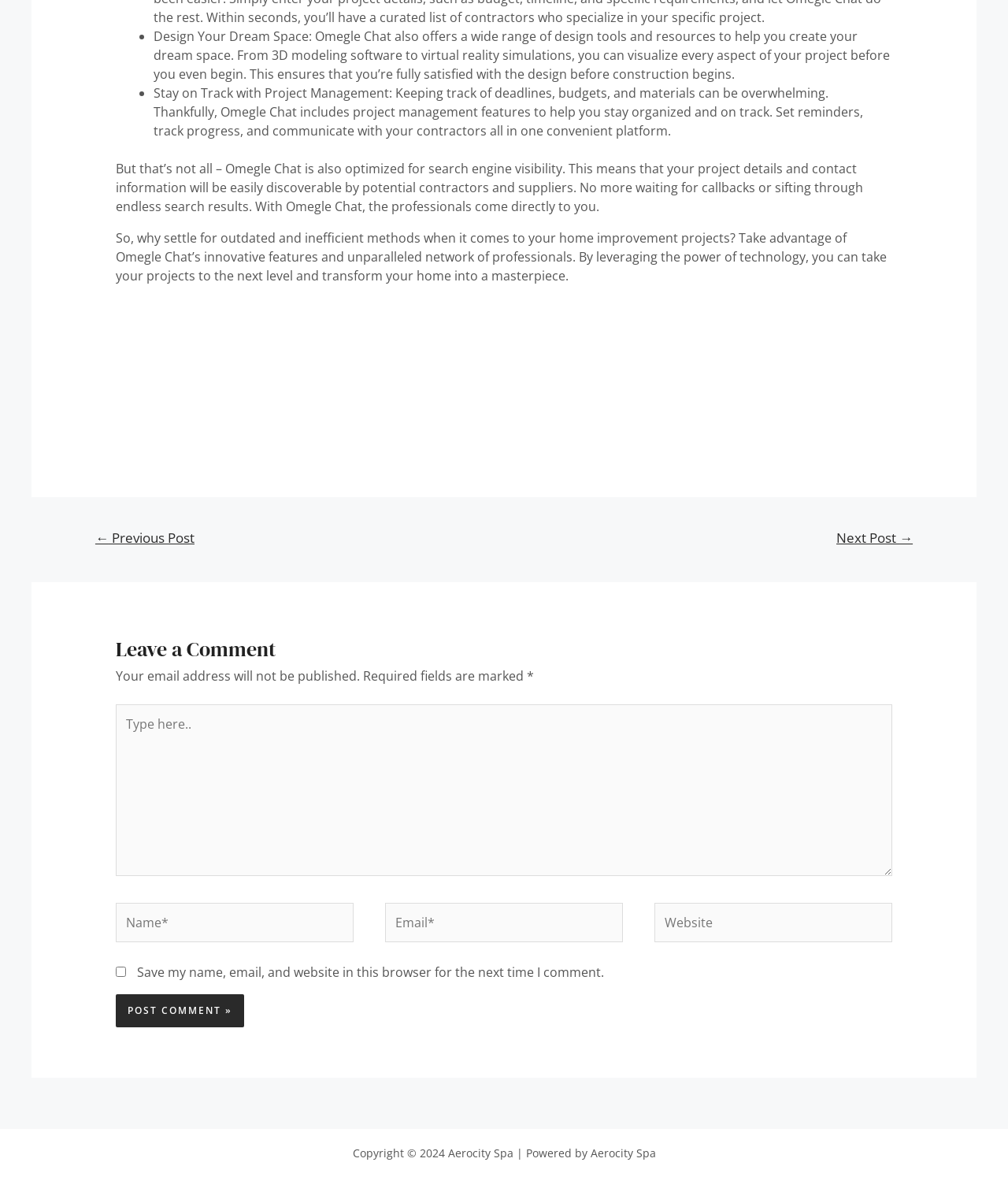What is the purpose of project management features in Omegle Chat?
Answer the question with as much detail as possible.

The webpage states that Omegle Chat's project management features help users stay organized and on track by allowing them to set reminders, track progress, and communicate with contractors in one convenient platform.